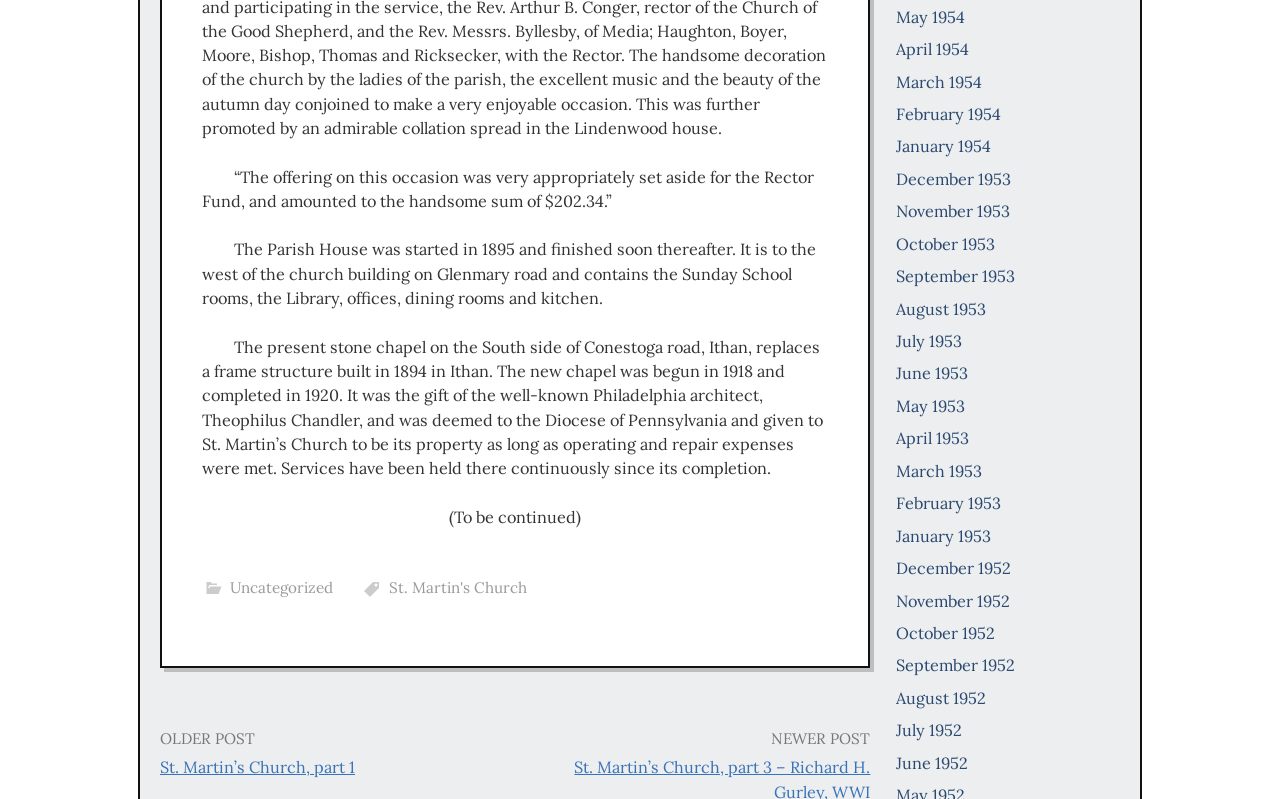What is the title of the previous post?
Examine the image and provide an in-depth answer to the question.

The 'Post navigation' section at the bottom of the webpage contains a link to the previous post, which is titled 'St. Martin’s Church, part 1'.